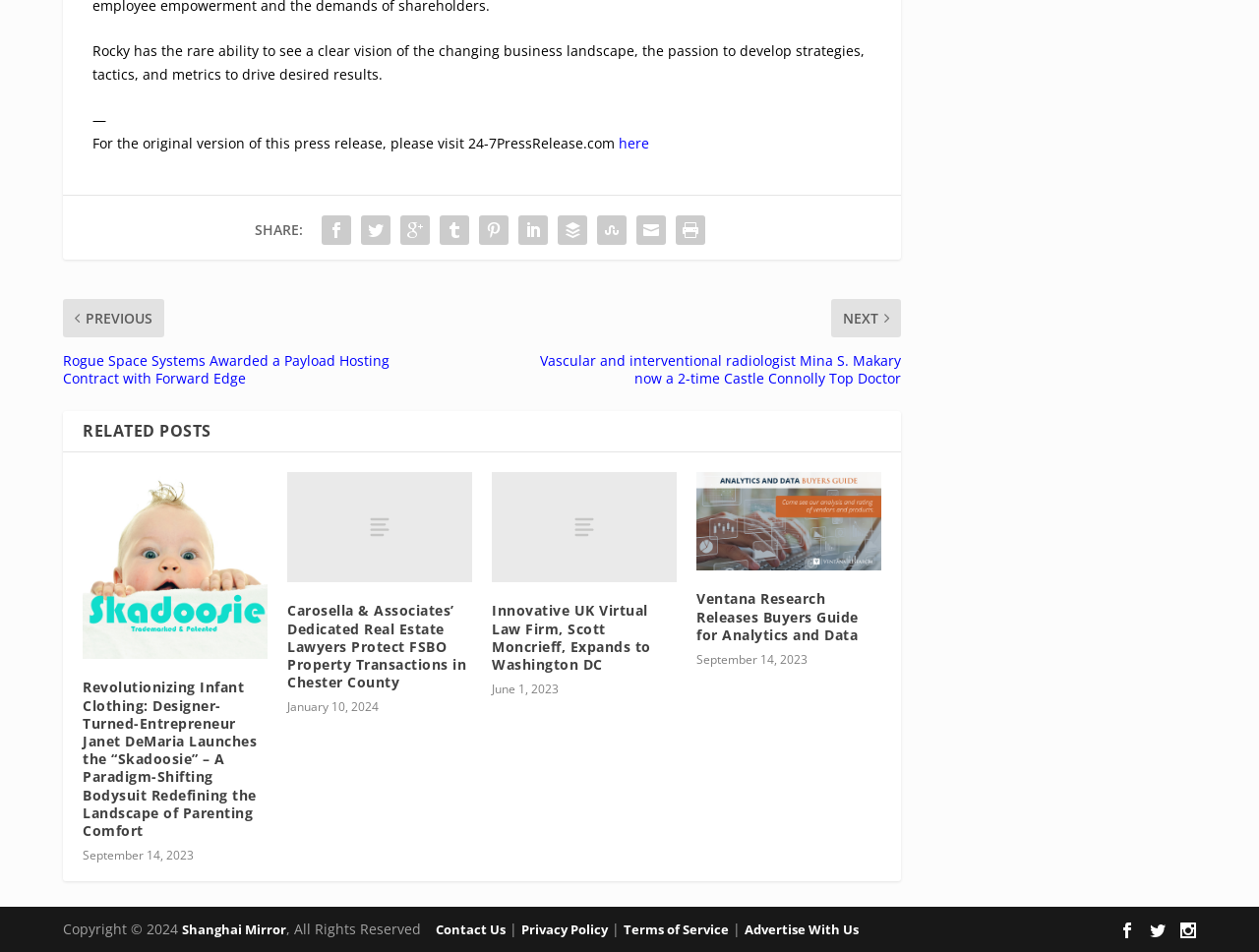Please indicate the bounding box coordinates for the clickable area to complete the following task: "Share this article on social media". The coordinates should be specified as four float numbers between 0 and 1, i.e., [left, top, right, bottom].

[0.251, 0.192, 0.282, 0.233]